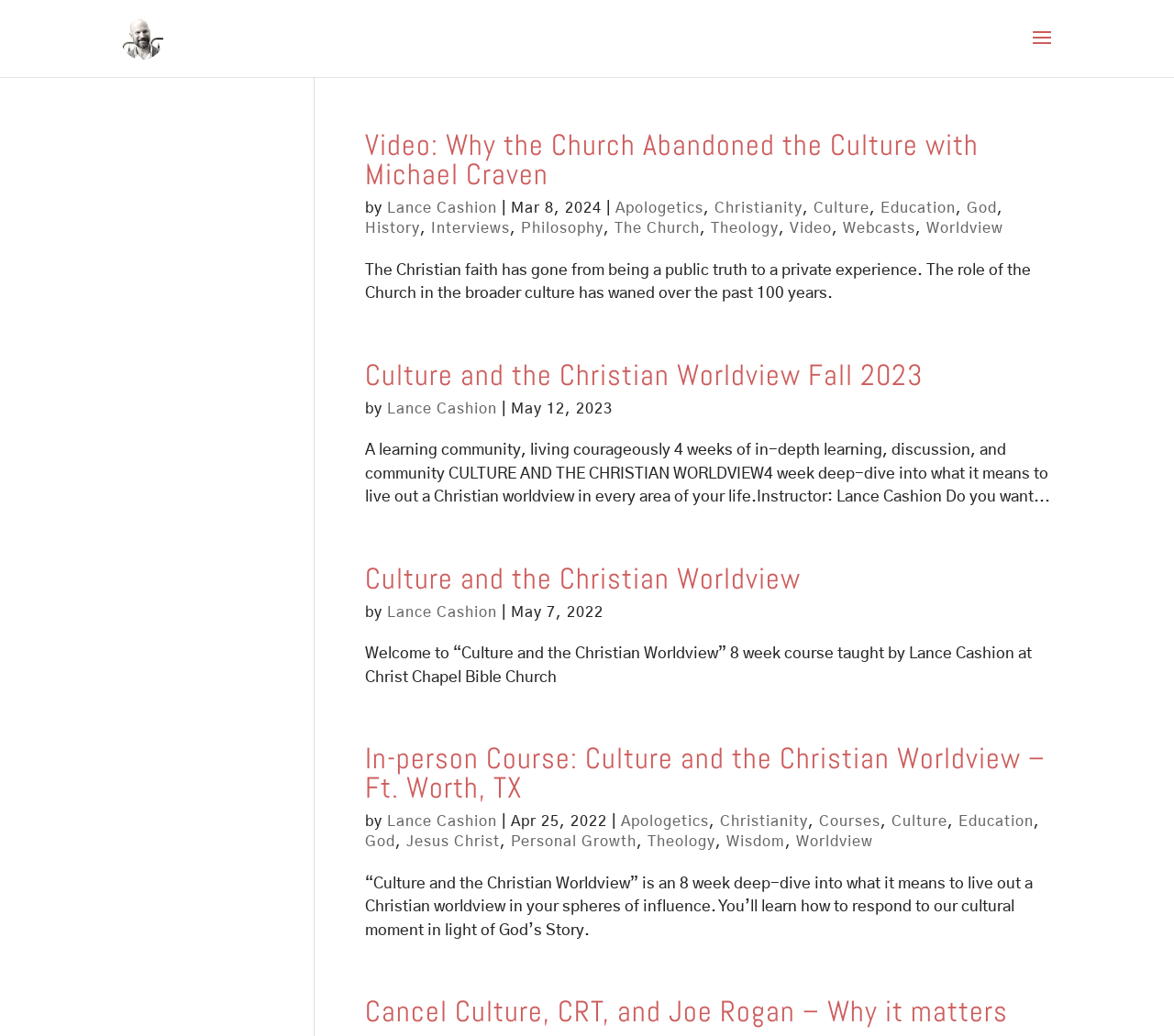What is the date of the article 'Culture and the Christian Worldview Fall 2023'?
Using the image as a reference, answer with just one word or a short phrase.

May 12, 2023